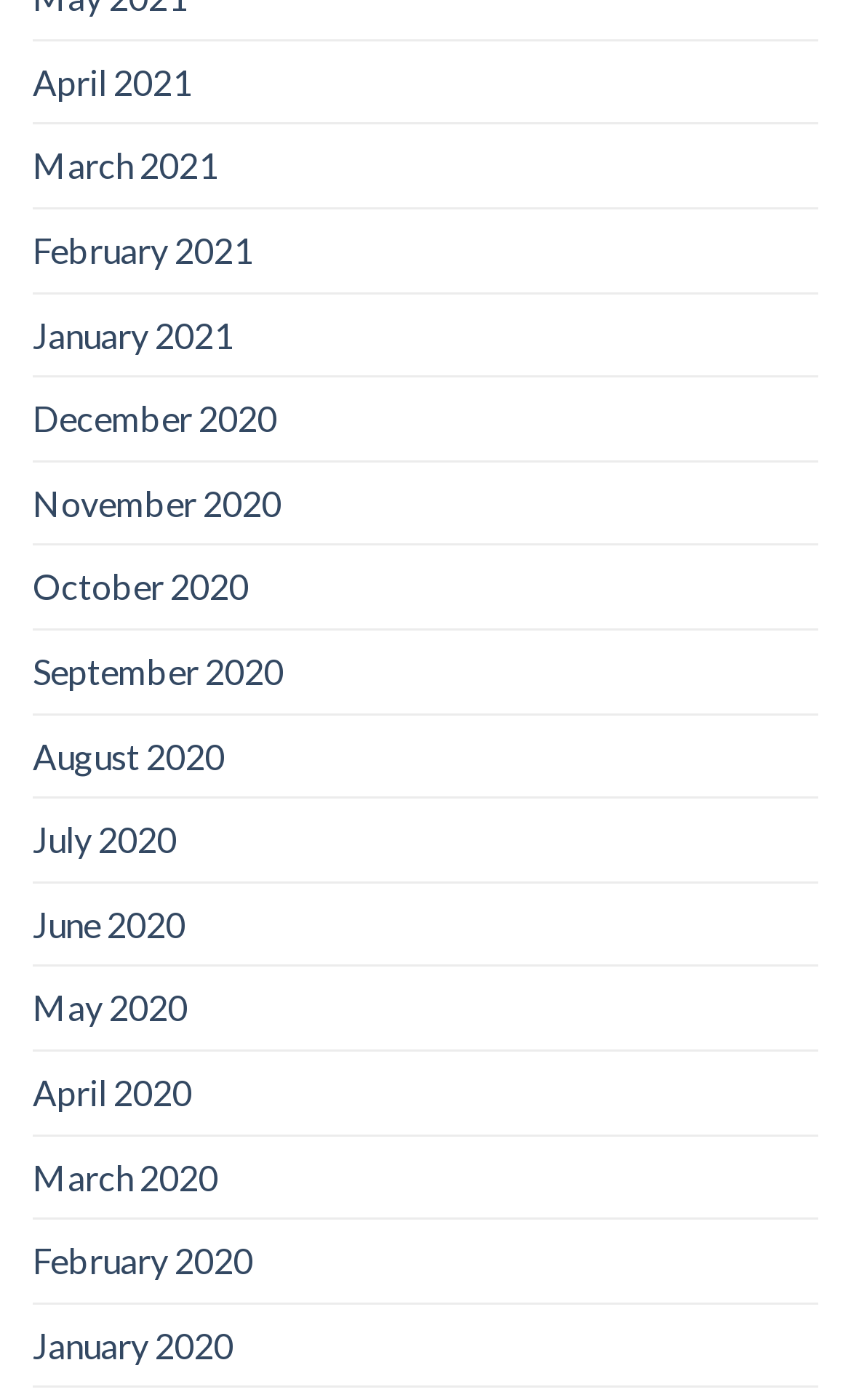Please identify the bounding box coordinates of the region to click in order to complete the given instruction: "view March 2020". The coordinates should be four float numbers between 0 and 1, i.e., [left, top, right, bottom].

[0.038, 0.811, 0.256, 0.87]